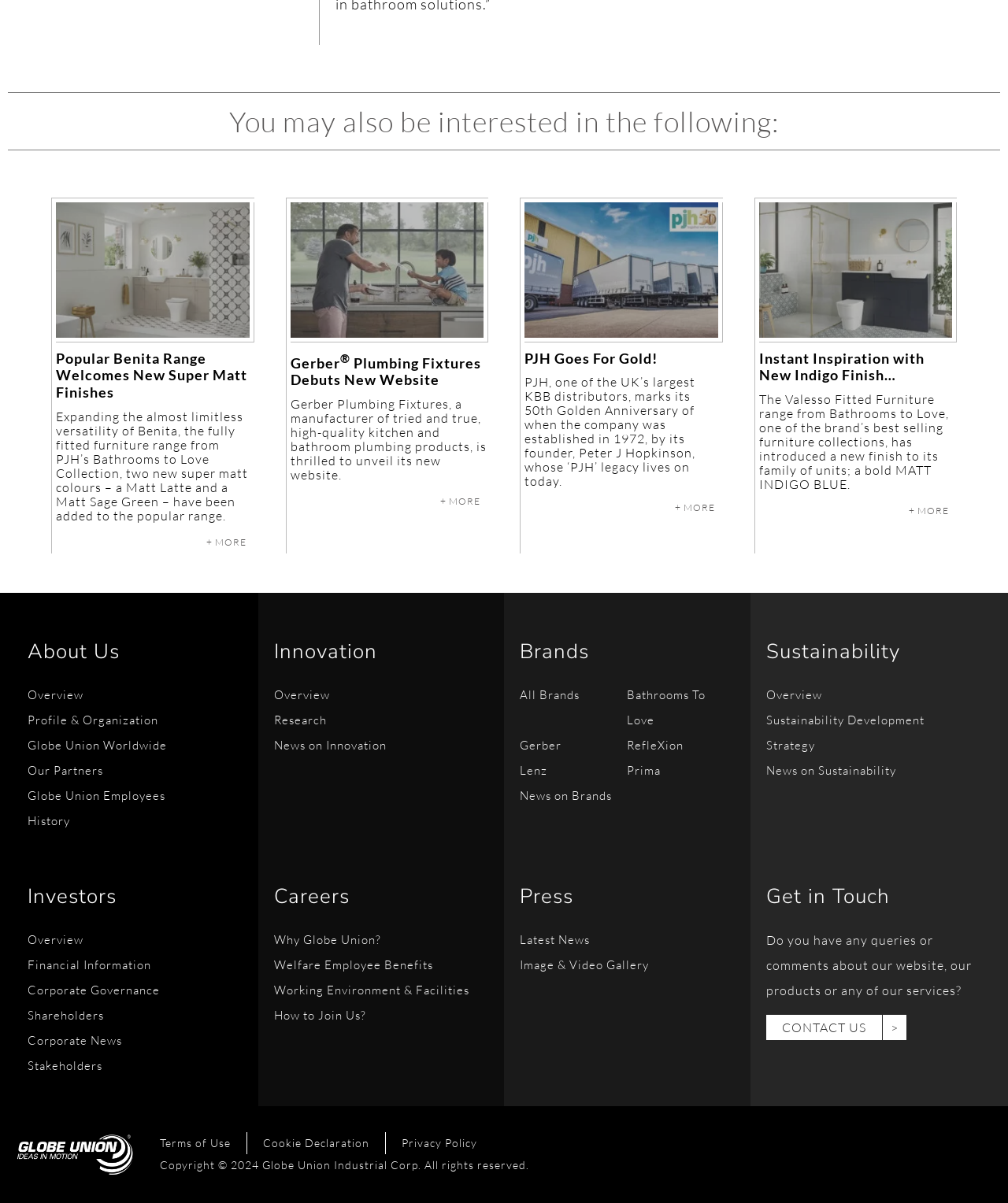Using the element description provided, determine the bounding box coordinates in the format (top-left x, top-left y, bottom-right x, bottom-right y). Ensure that all values are floating point numbers between 0 and 1. Element description: parent_node: PJH Goes For Gold!

[0.52, 0.168, 0.717, 0.285]